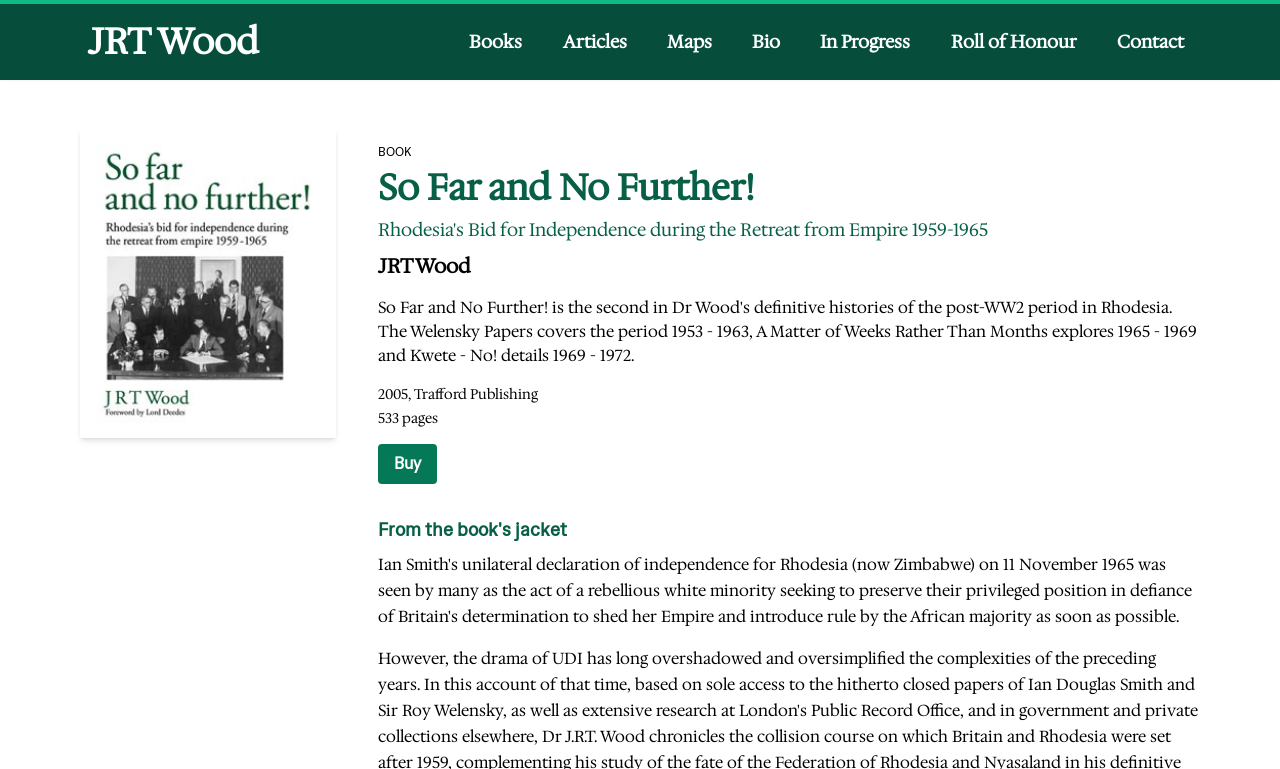Identify the headline of the webpage and generate its text content.

So Far and No Further!